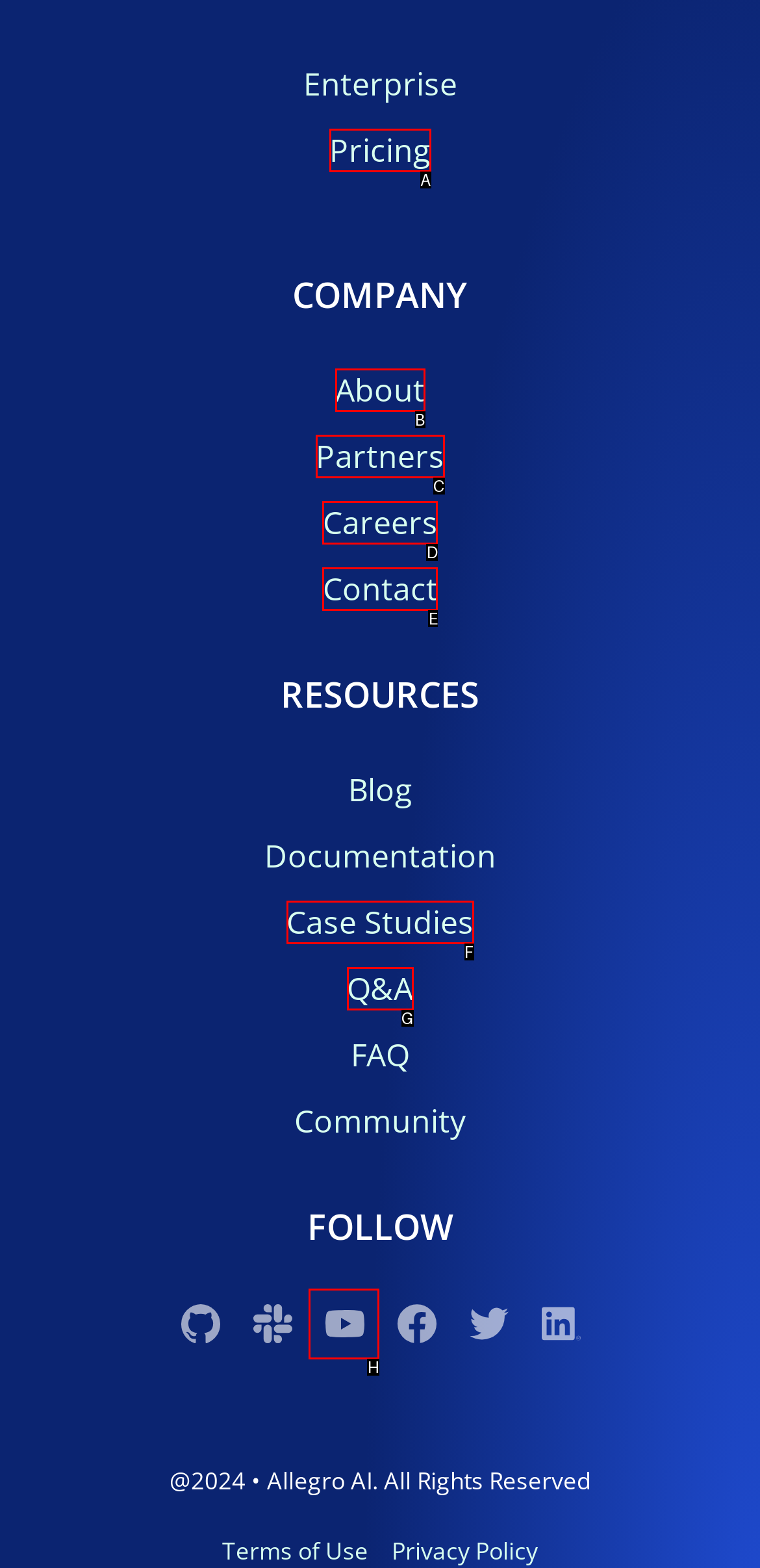From the given choices, indicate the option that best matches: Q&A
State the letter of the chosen option directly.

G